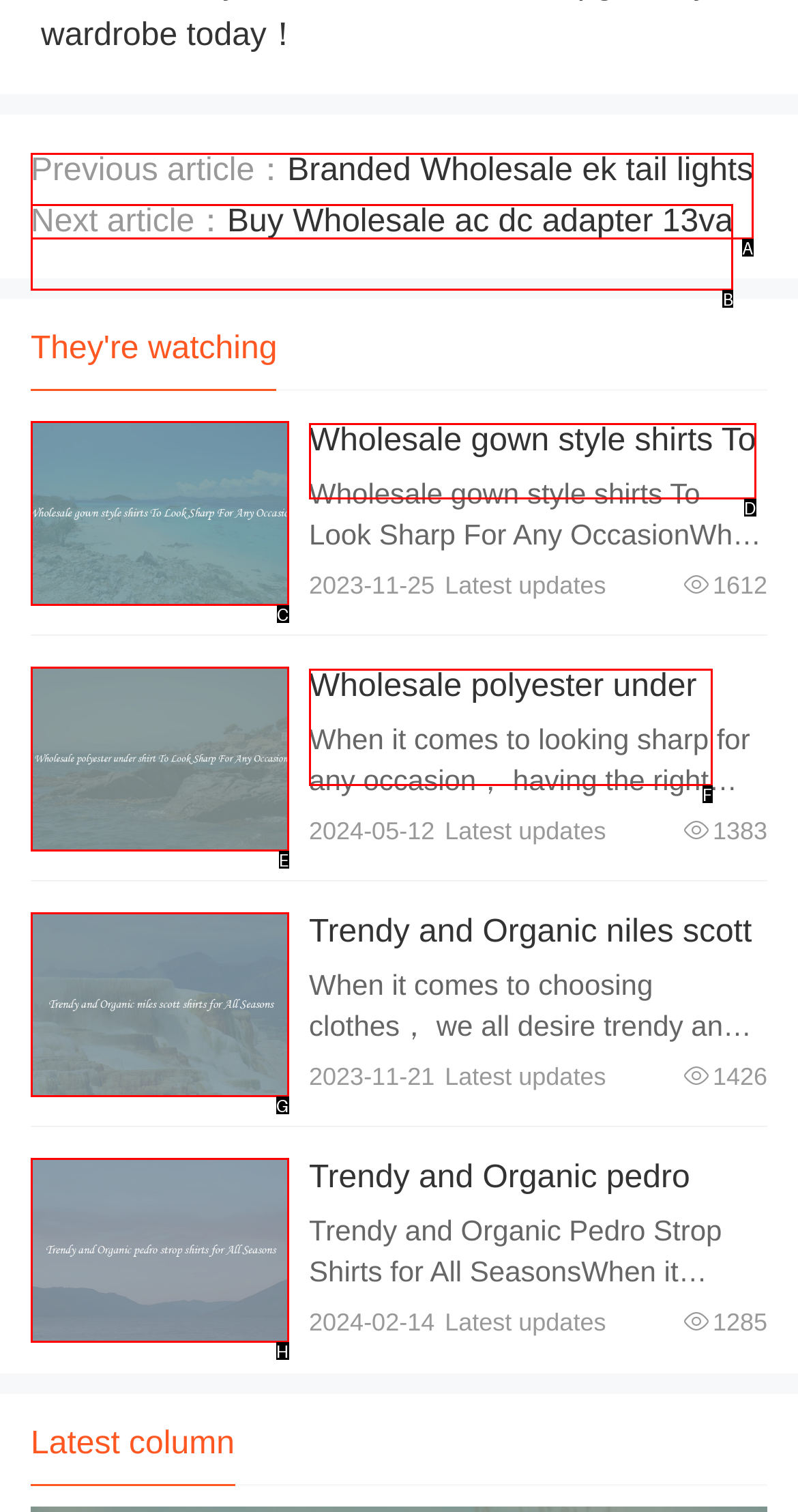Identify the HTML element that best fits the description: View details. Respond with the letter of the corresponding element.

H